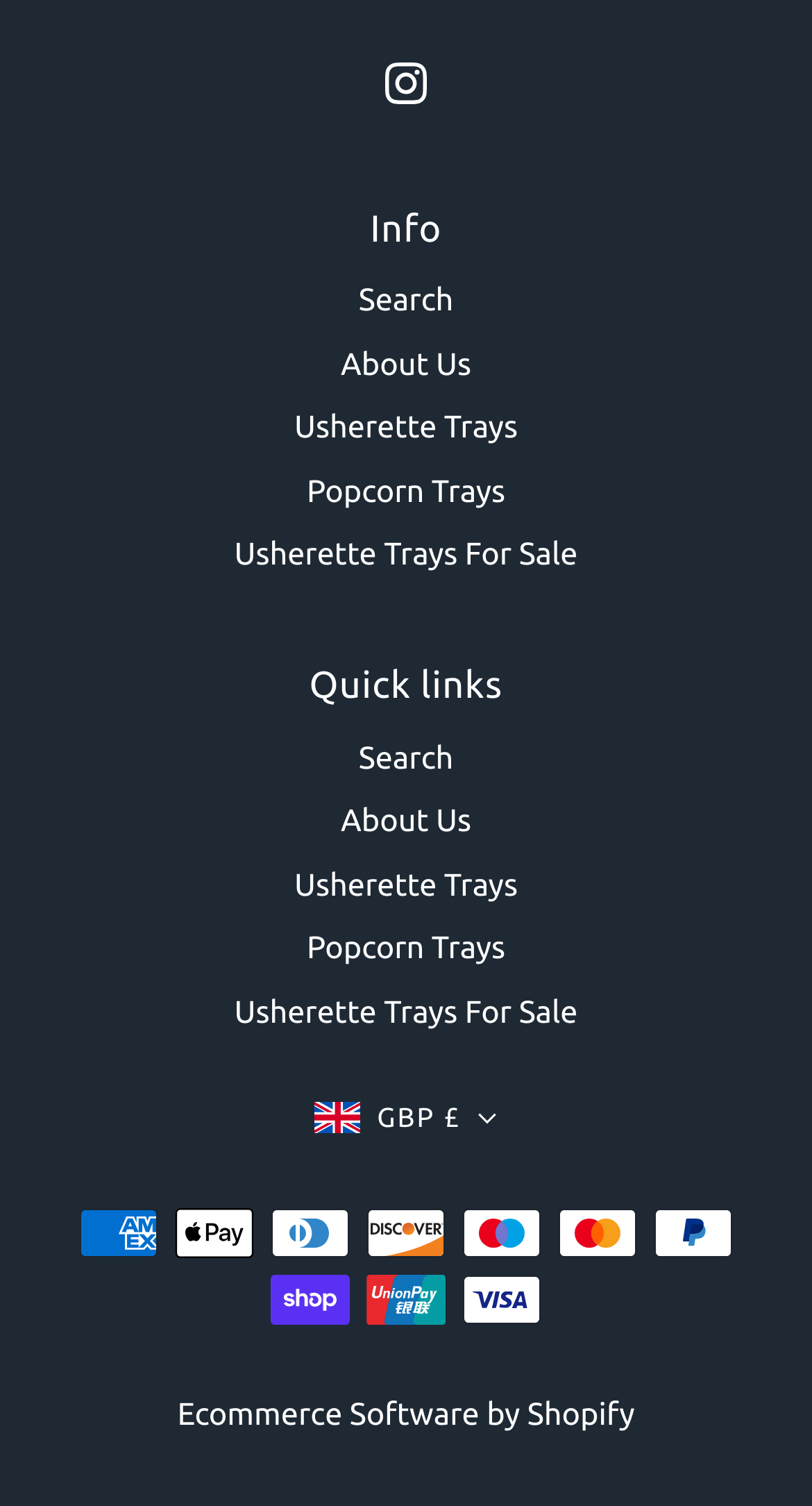Please locate the bounding box coordinates of the element that should be clicked to achieve the given instruction: "Change currency to GBP £".

[0.386, 0.727, 0.614, 0.758]